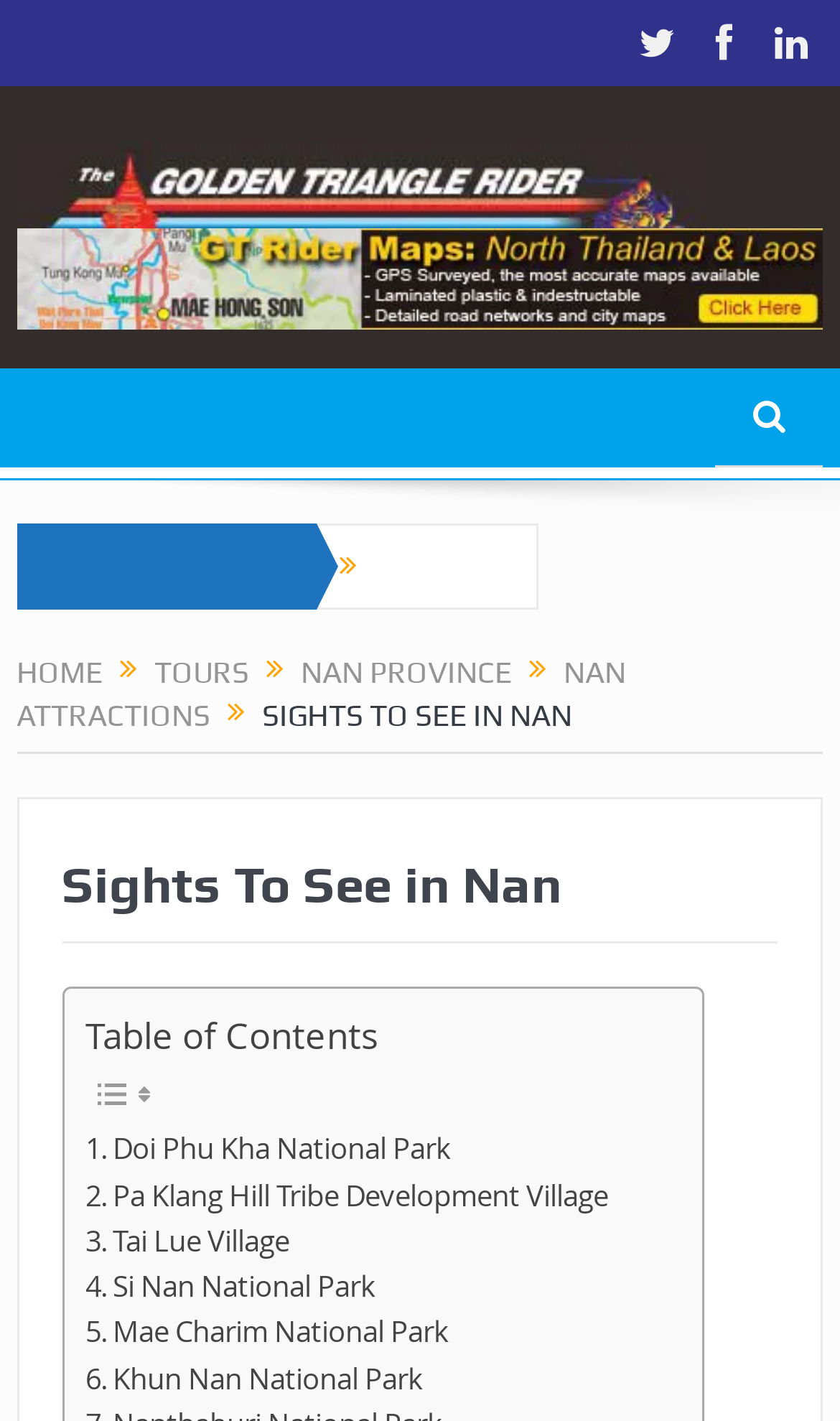How many attractions are listed?
Please respond to the question with as much detail as possible.

I counted the number of links under the 'Sights To See in Nan' heading, which are '. Doi Phu Kha National Park', '. Pa Klang Hill Tribe Development Village', '. Tai Lue Village', '. Si Nan National Park', '. Mae Charim National Park', and '. Khun Nan National Park'. There are 7 attractions listed.